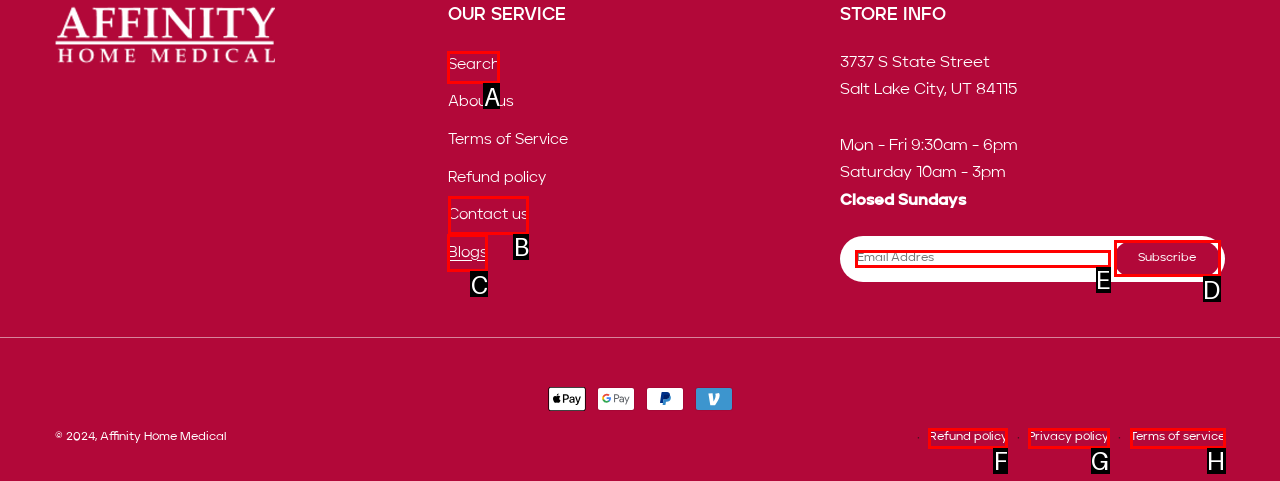Indicate which red-bounded element should be clicked to perform the task: Contact us Answer with the letter of the correct option.

B